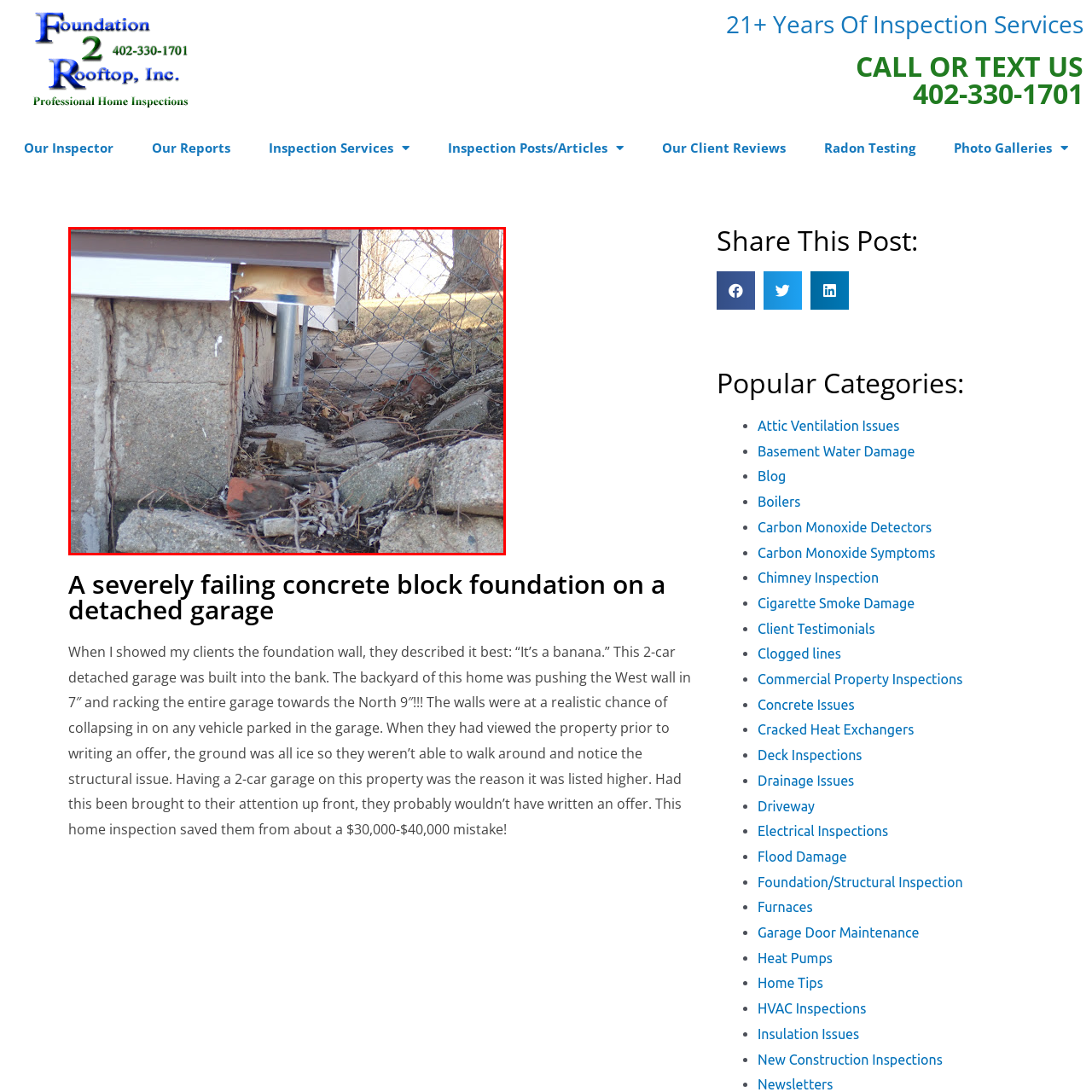Compose a thorough description of the image encased in the red perimeter.

The image depicts a section of a detached garage with a visibly failing concrete block foundation. The foundation shows signs of significant structural distress, characterized by gaps and irregularities near the base where the concrete blocks meet the ground. A metal pipe is protruding from the foundation, indicating potential drainage or plumbing considerations. Surrounding the foundation, scattered debris and foliage suggest potential water accumulation issues that could exacerbate the structural problems. The setting appears to be part of a residential backyard, with a chain-link fence and grass in the background, highlighting the risks of unnoticed structural failures in properties. This visual underscores the critical importance of thorough home inspections to identify foundational issues that could lead to costly repairs.